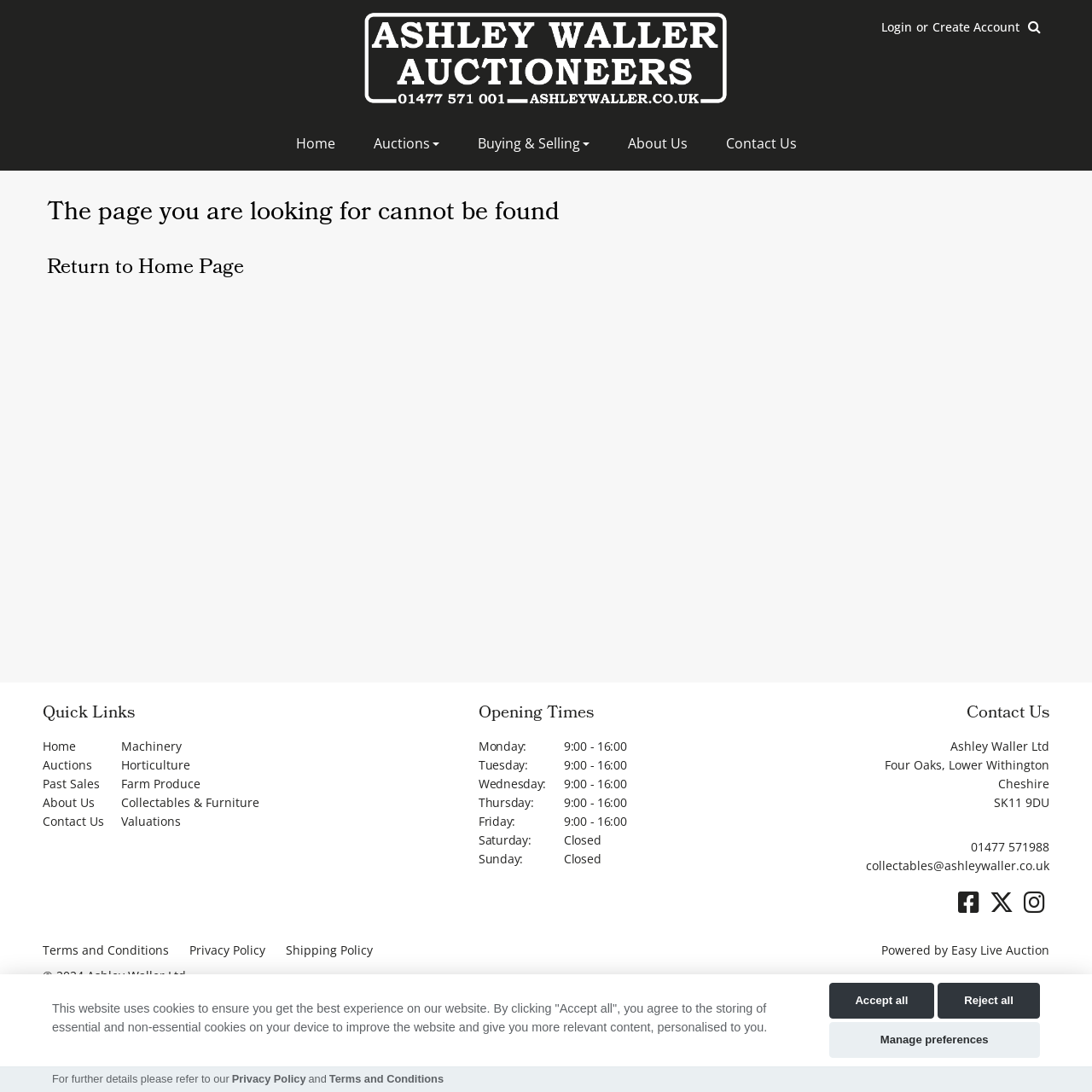Please identify the bounding box coordinates of the area I need to click to accomplish the following instruction: "Contact Ashley Waller Ltd".

[0.664, 0.768, 0.961, 0.785]